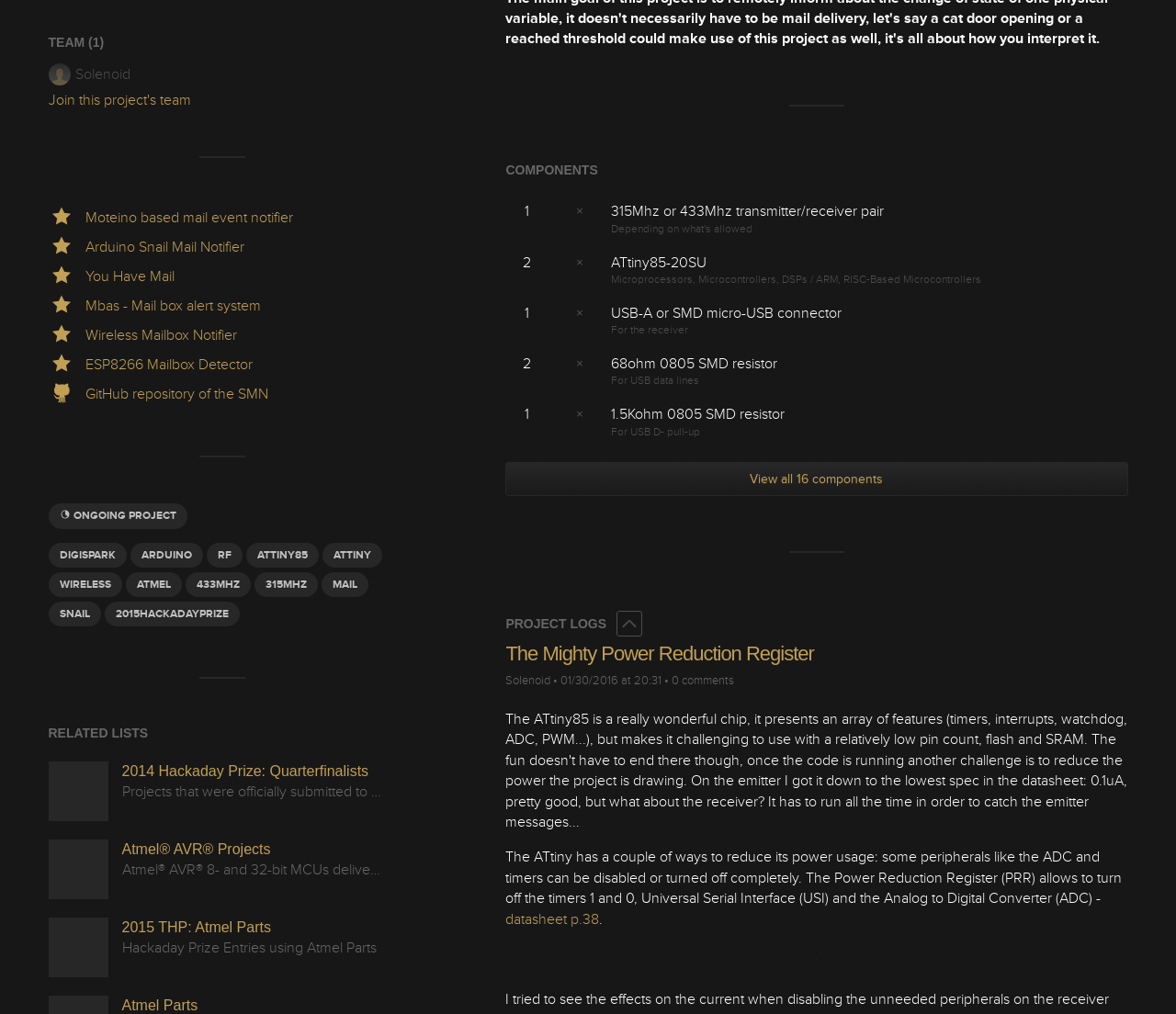Determine the bounding box coordinates for the HTML element described here: "datasheet p.38".

[0.43, 0.897, 0.51, 0.915]